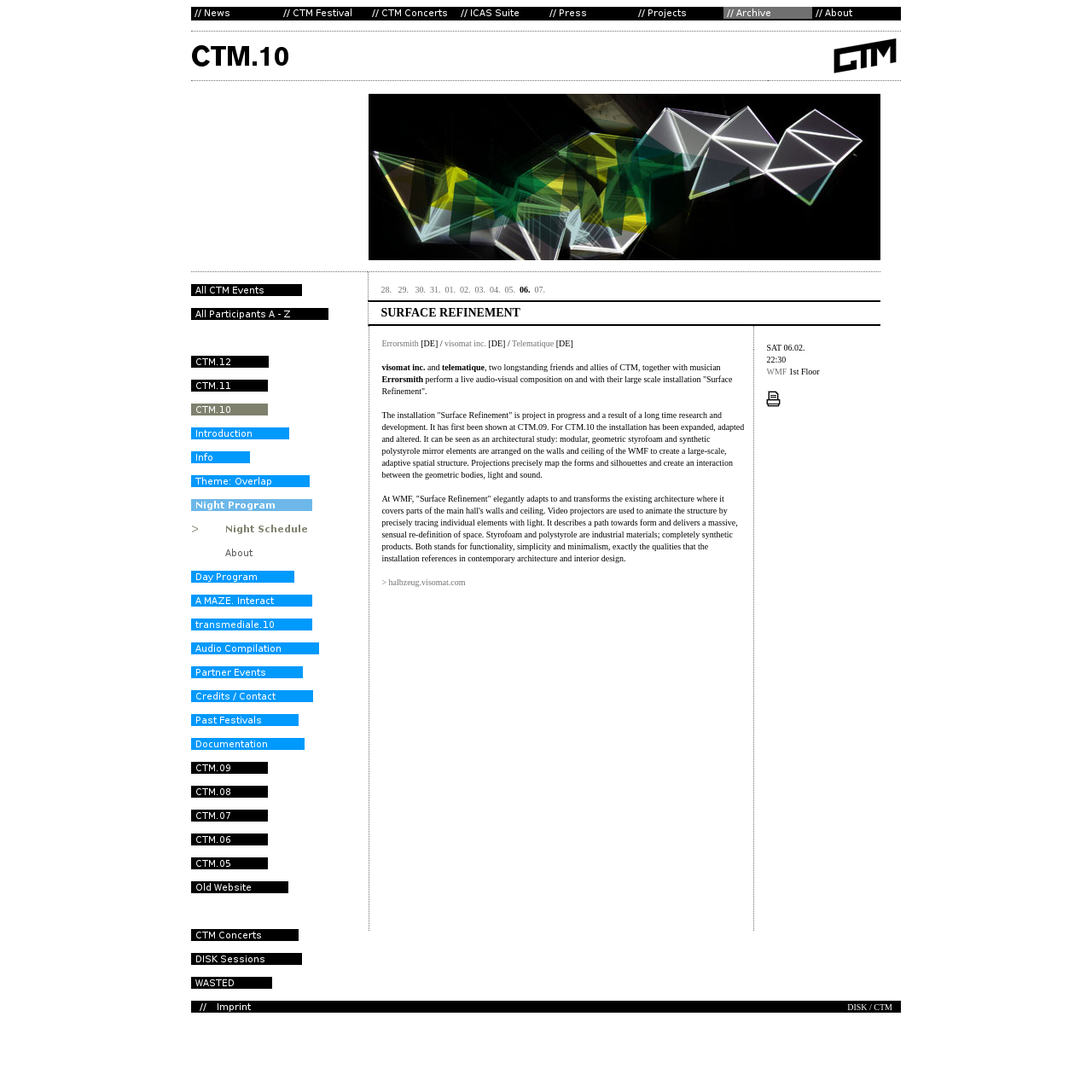Generate a thorough explanation of the webpage's elements.

The webpage is about the CTM Festival, a festival for adventurous music and related arts. At the top, there is a navigation menu with 7 items: News, CTM Festival, CTM Concerts, ICAS Suite, Press, Projects, and Archive. Each item has an accompanying image.

Below the navigation menu, there is a section with a heading "DISC/Club Transmediale" and a link to it. 

The main content of the page is about an event called "SURFACE REFINEMENT" which is a live audio-visual composition performed by Errorsmith, visomat inc., and Telematique on Saturday, 6th February at 22:30 at WMF 1st Floor. The event is described as an architectural study with modular, geometric styrofoam and synthetic polystyrole mirror elements arranged on the walls and ceiling of the WMF to create a large-scale, adaptive spatial structure. Projections precisely map the forms and silhouettes and create an interaction between the geometric bodies, light, and sound.

On the right side of the event description, there is a list of dates from 28th to 7th, with each date being a link.